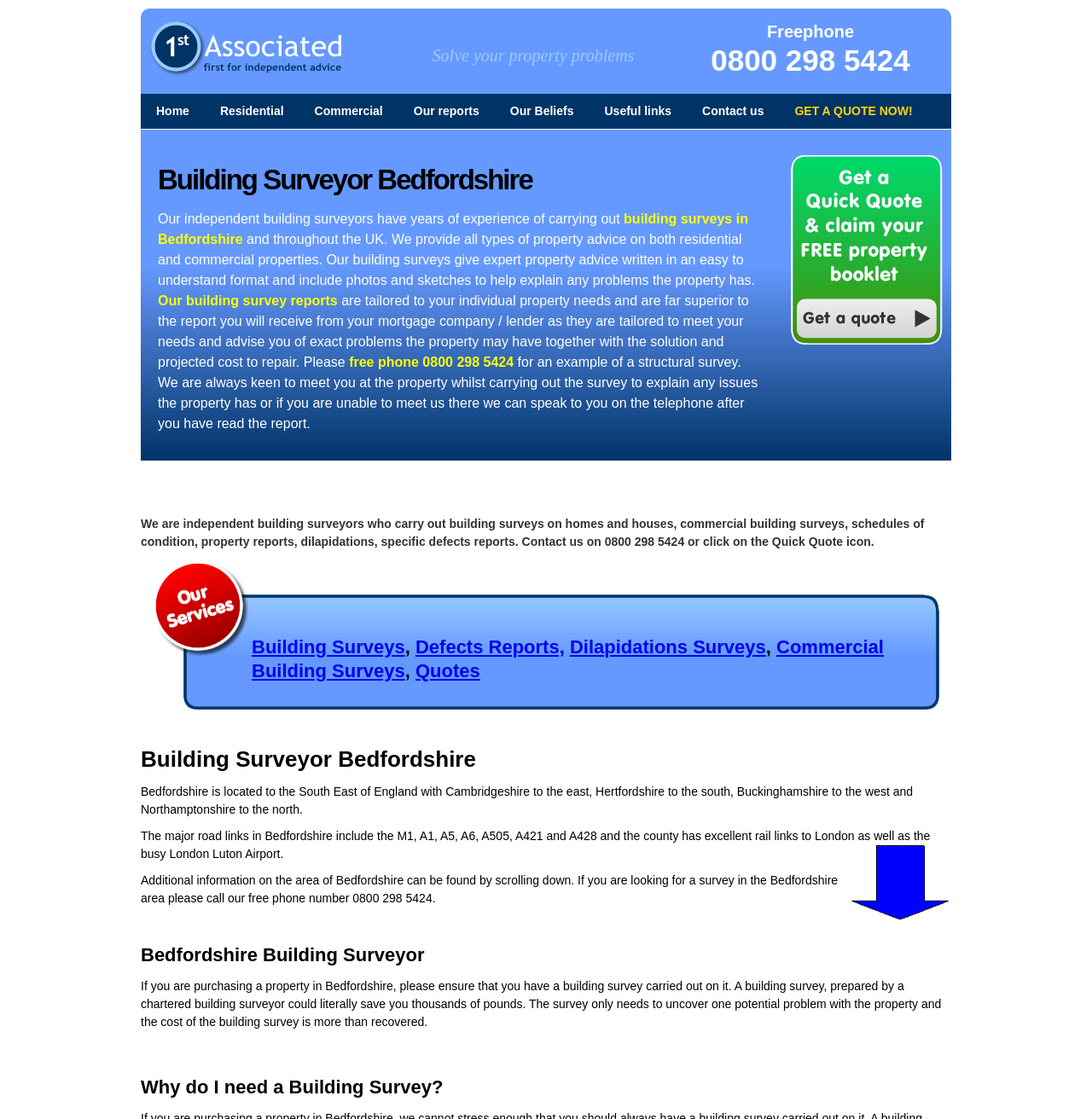Based on the element description: "Learn Loft Blog", identify the UI element and provide its bounding box coordinates. Use four float numbers between 0 and 1, [left, top, right, bottom].

None